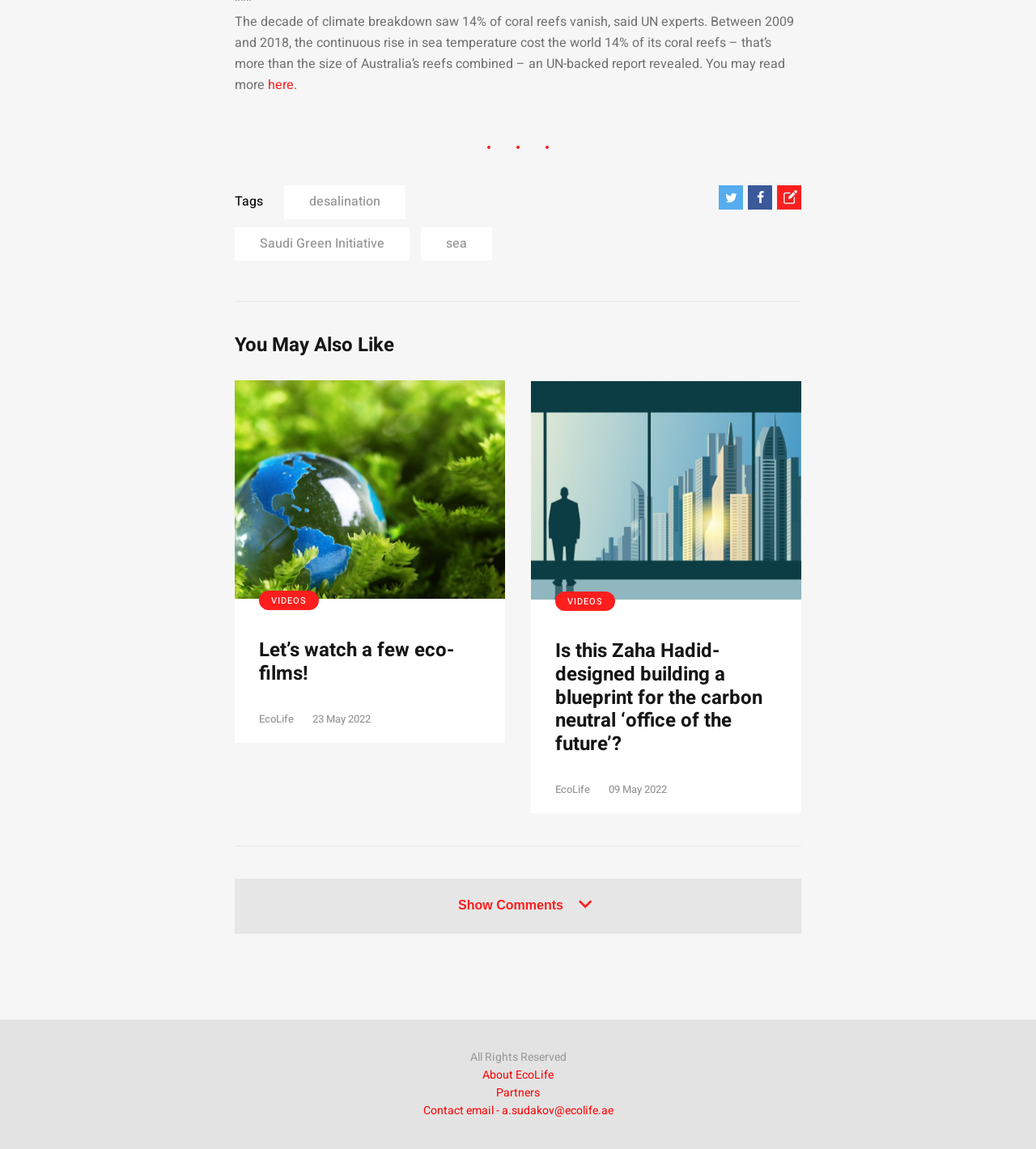Find the bounding box coordinates of the clickable area that will achieve the following instruction: "Explore desalination".

[0.274, 0.162, 0.391, 0.191]